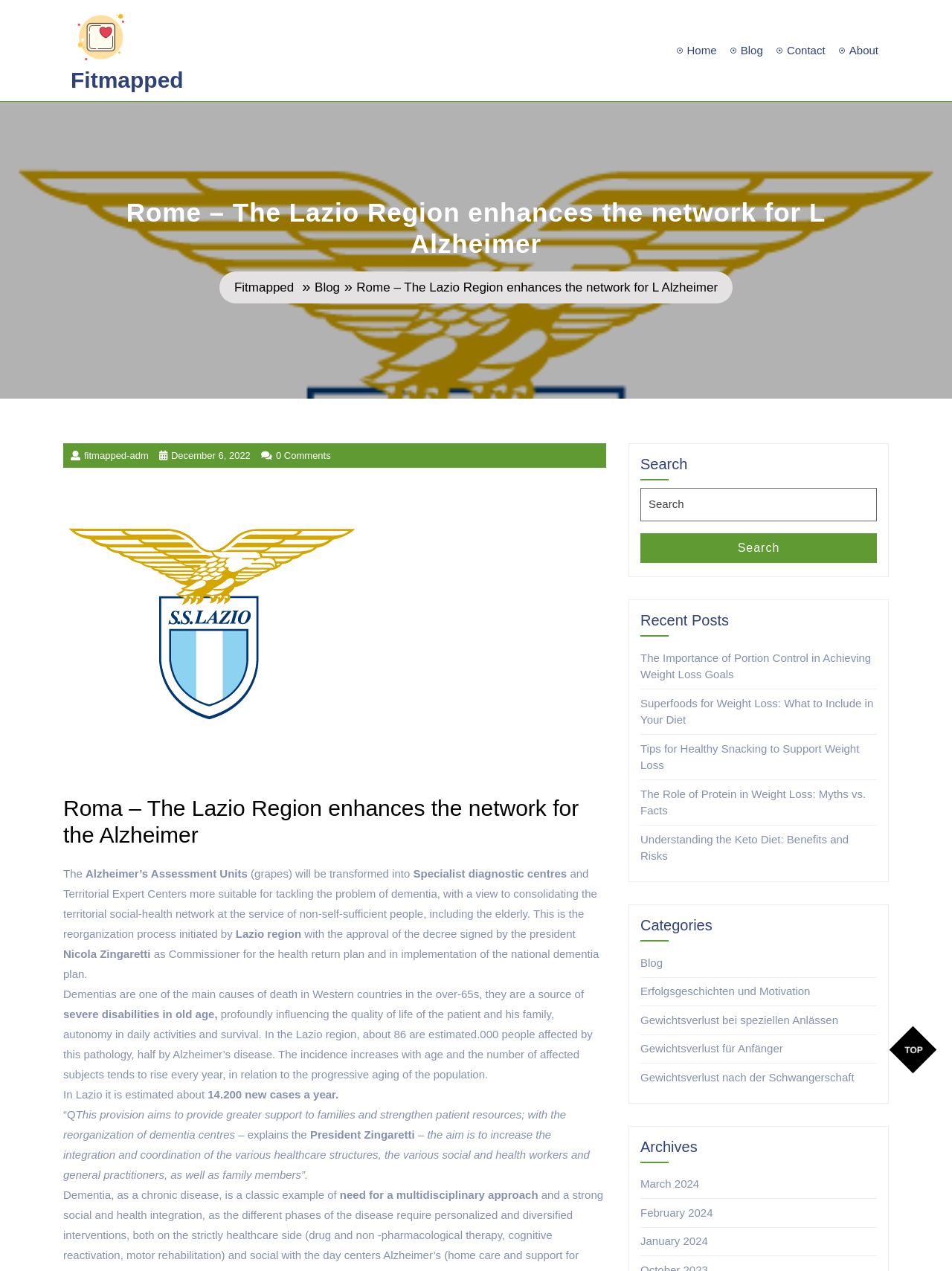Examine the screenshot and answer the question in as much detail as possible: How many people are estimated to be affected by dementia in Lazio region?

The question is asking about the estimated number of people affected by dementia in Lazio region. After carefully reading the webpage content, I found that the estimated number is 86,000, as mentioned in the sentence 'In the Lazio region, about 86,000 people are estimated to be affected by this pathology...'.